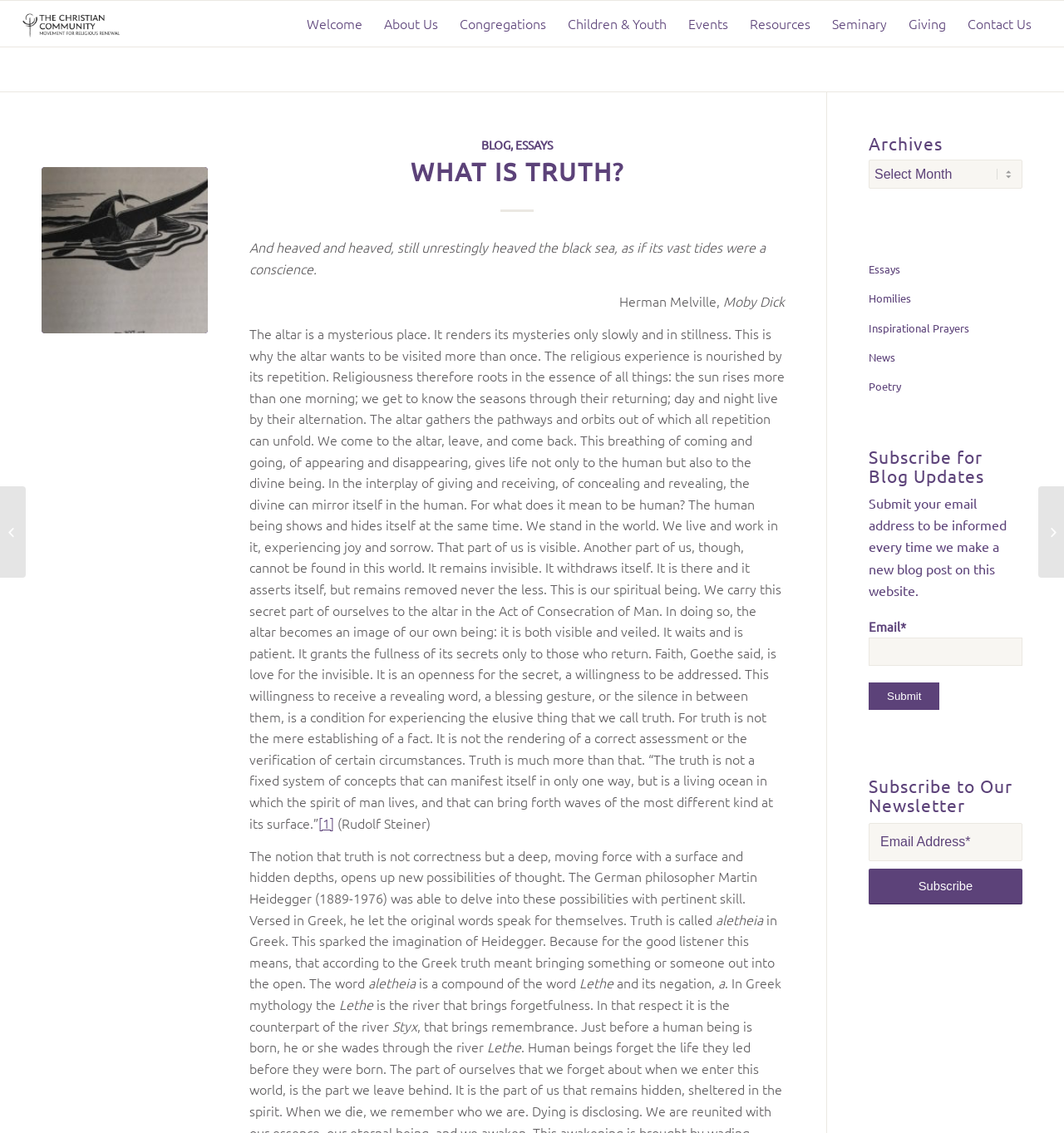What is the purpose of the textbox at the bottom of the webpage?
Could you answer the question in a detailed manner, providing as much information as possible?

The textbox at the bottom of the webpage is located in the 'Subscribe for Blog Updates' section and has a label 'Email*'. This suggests that the purpose of the textbox is to submit an email address to receive blog updates.